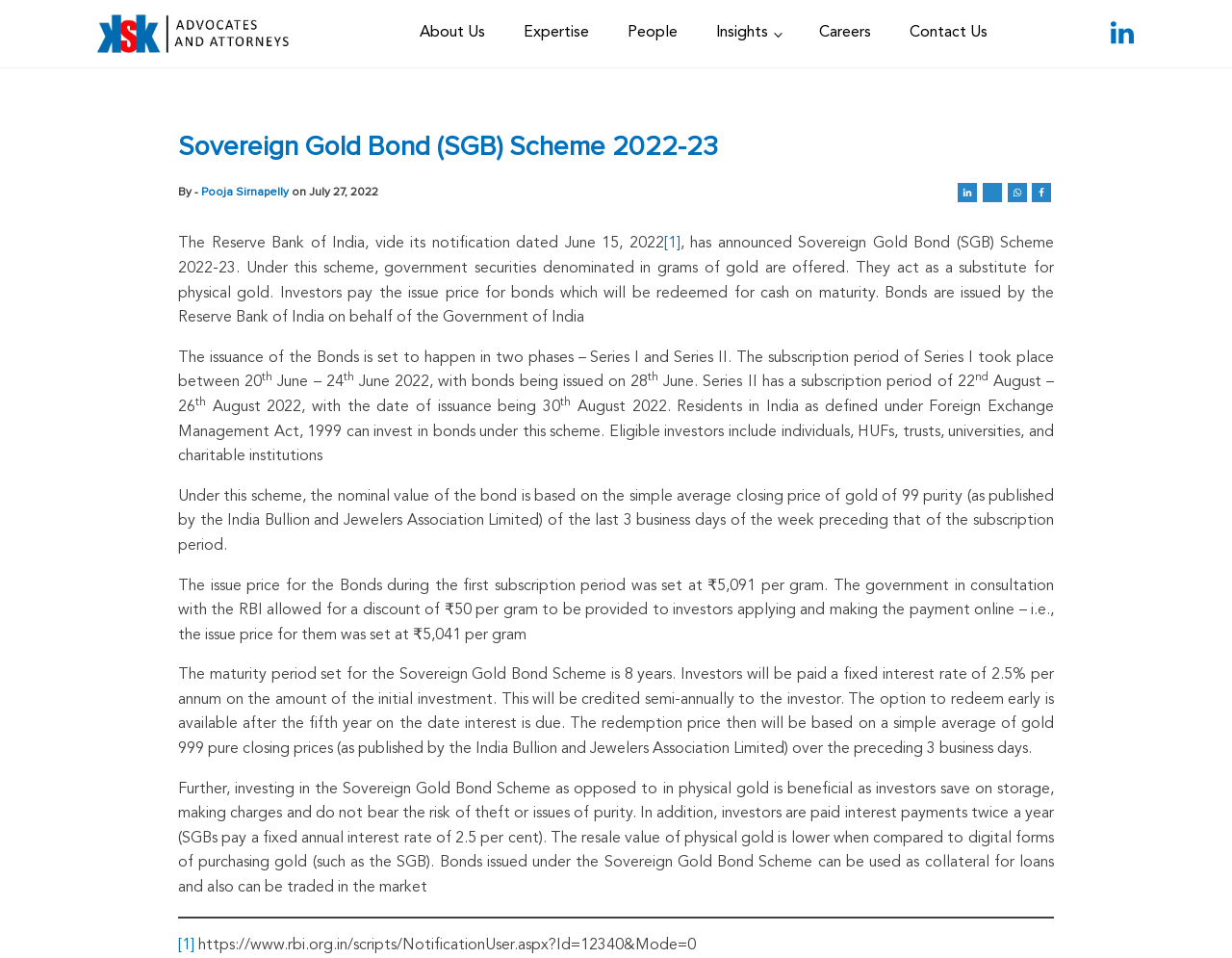Please identify the bounding box coordinates of the clickable region that I should interact with to perform the following instruction: "Click the 'Contact Us' link". The coordinates should be expressed as four float numbers between 0 and 1, i.e., [left, top, right, bottom].

[0.723, 0.012, 0.817, 0.058]